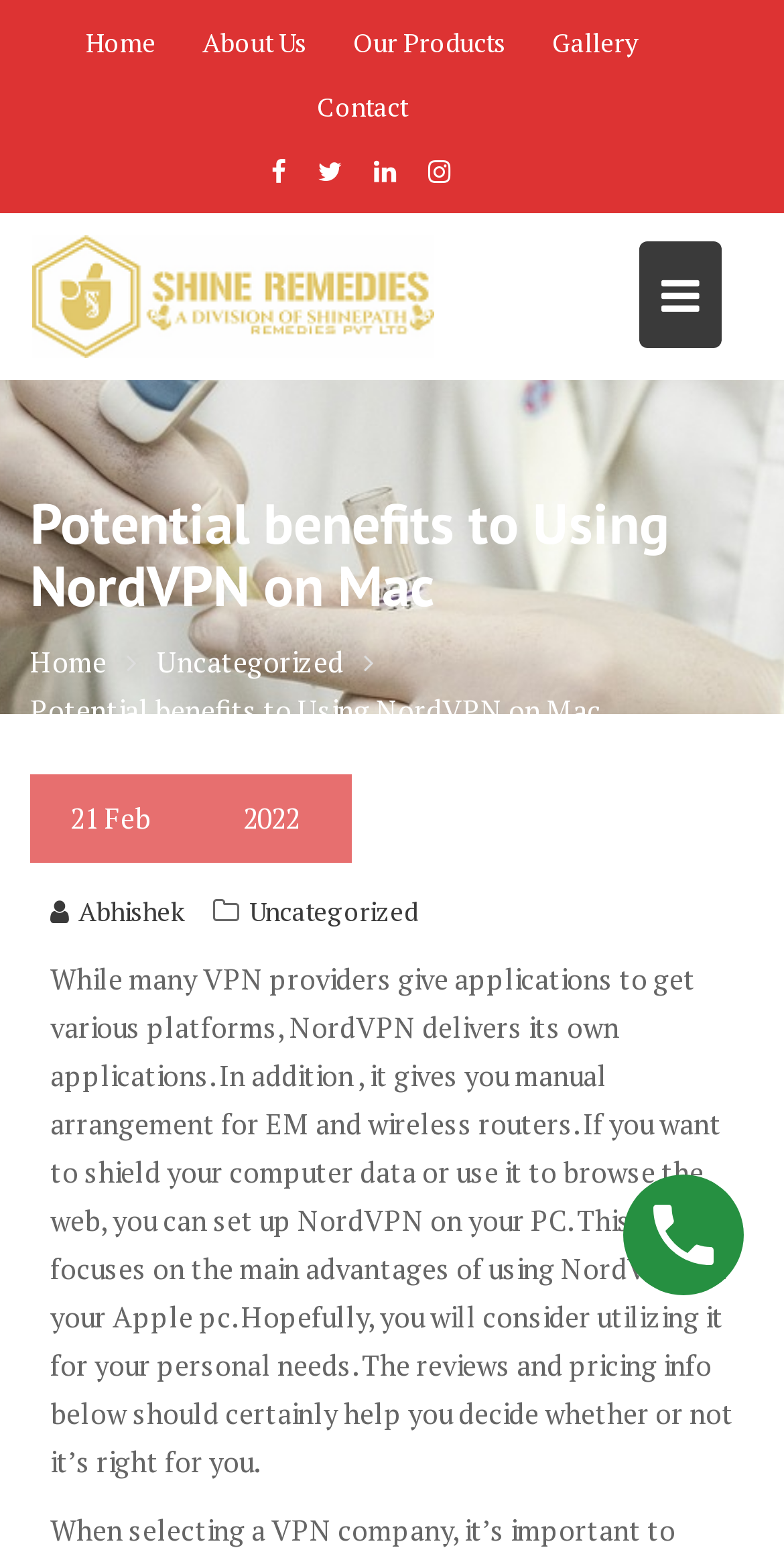What is the date of the article?
Use the information from the screenshot to give a comprehensive response to the question.

The date of the article is obtained from the HeaderAsNonLandmark element which contains three StaticText elements with the text '21', 'Feb', and '2022' respectively, indicating the date of the article.